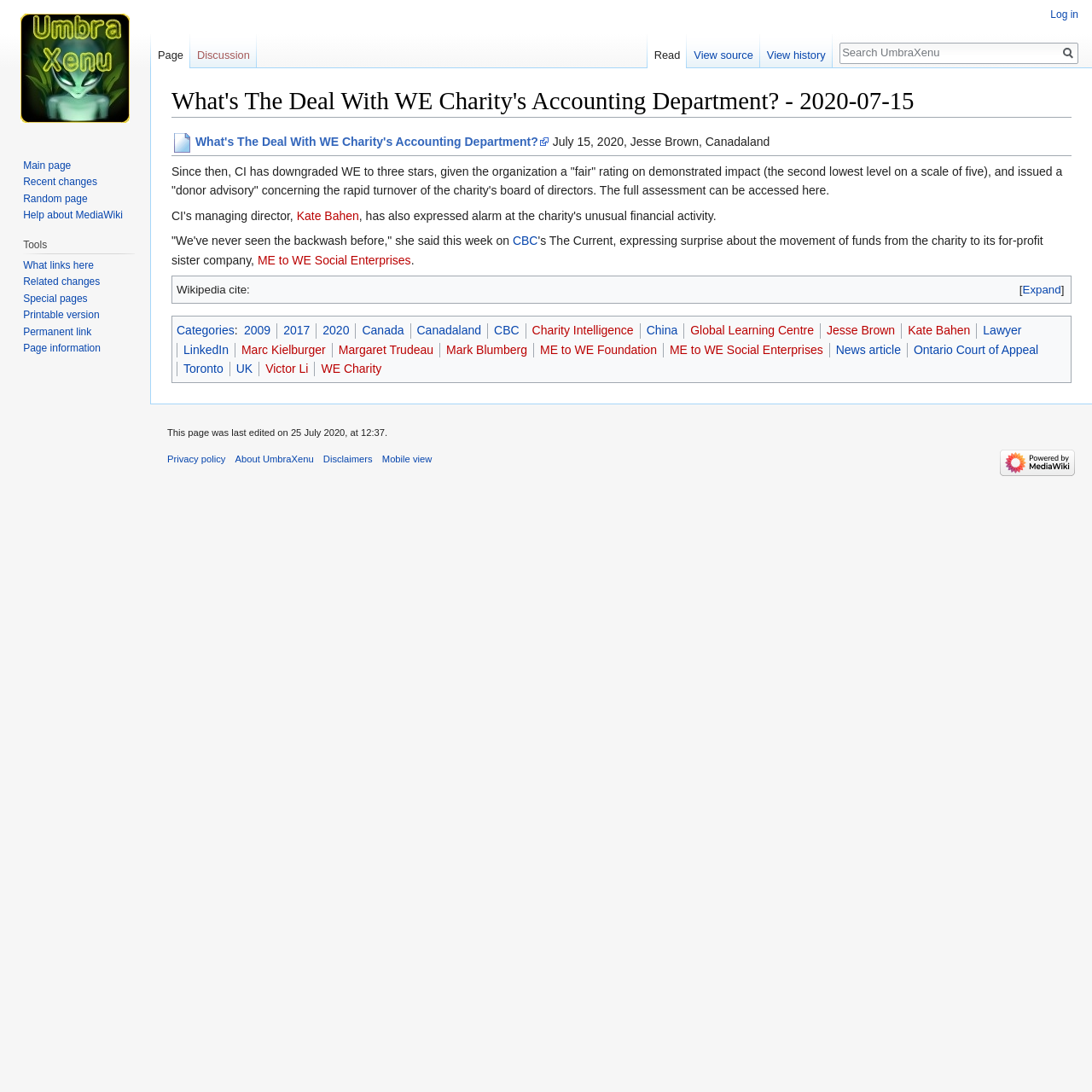Find the coordinates for the bounding box of the element with this description: "Jesse Brown".

[0.757, 0.296, 0.82, 0.309]